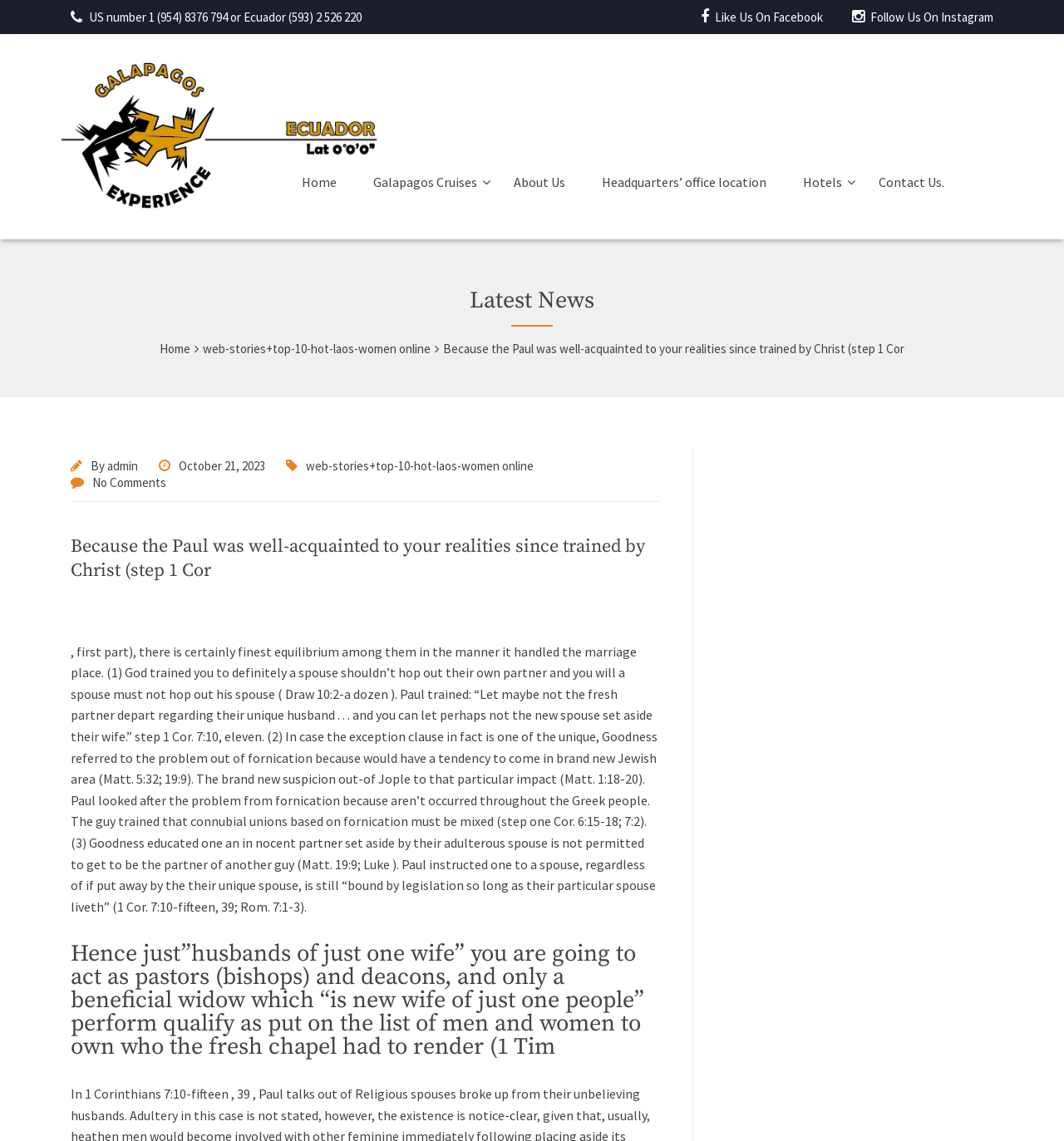Using the provided element description: "Headquarters’ office location", identify the bounding box coordinates. The coordinates should be four floats between 0 and 1 in the order [left, top, right, bottom].

[0.566, 0.14, 0.755, 0.179]